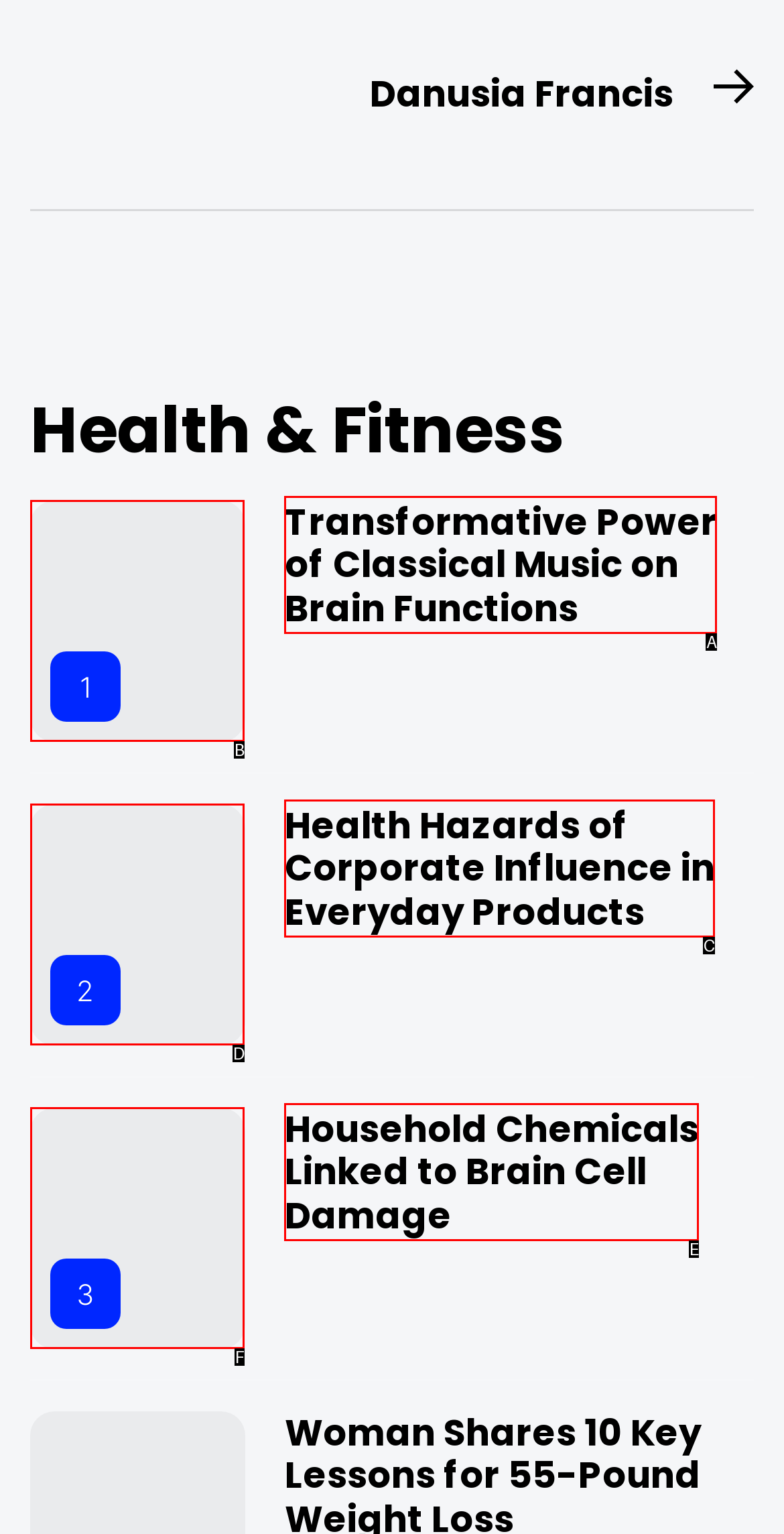Identify the HTML element that best fits the description: parent_node: 3. Respond with the letter of the corresponding element.

F